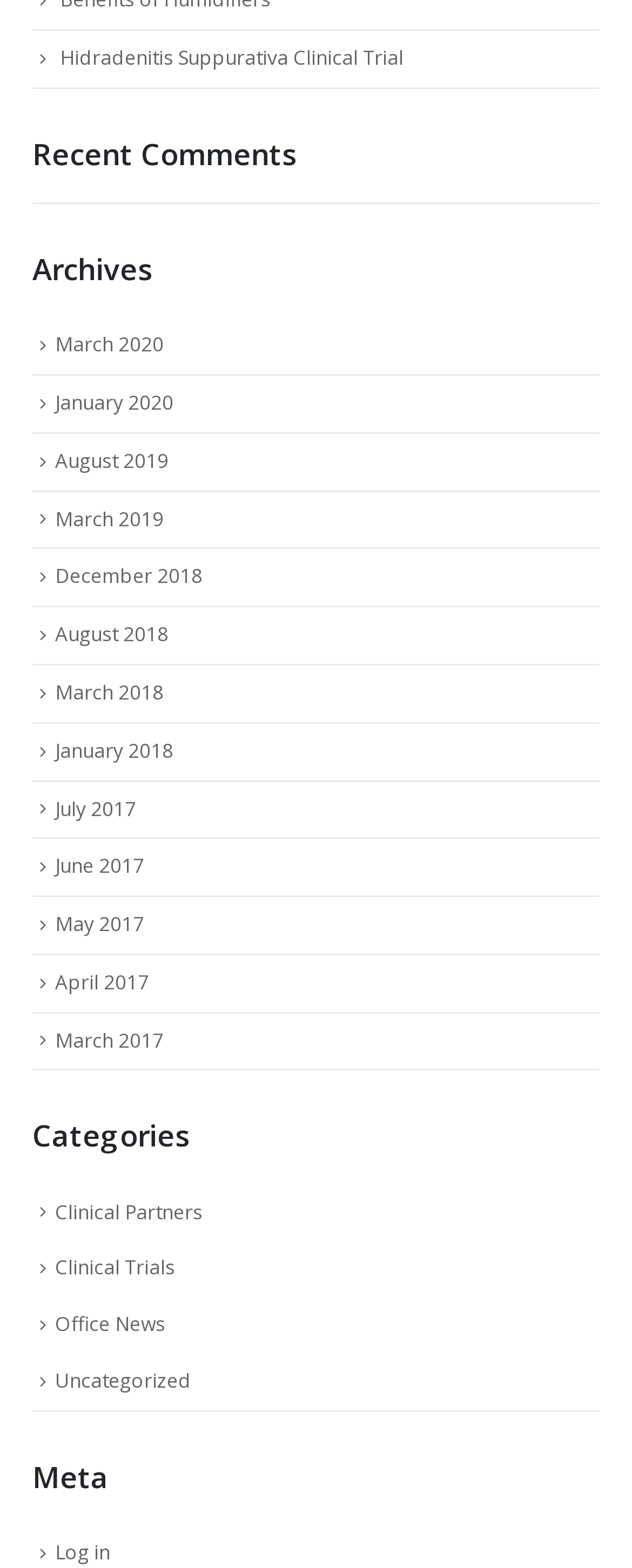Determine the bounding box coordinates for the clickable element required to fulfill the instruction: "View March 2020 archives". Provide the coordinates as four float numbers between 0 and 1, i.e., [left, top, right, bottom].

[0.087, 0.211, 0.259, 0.229]